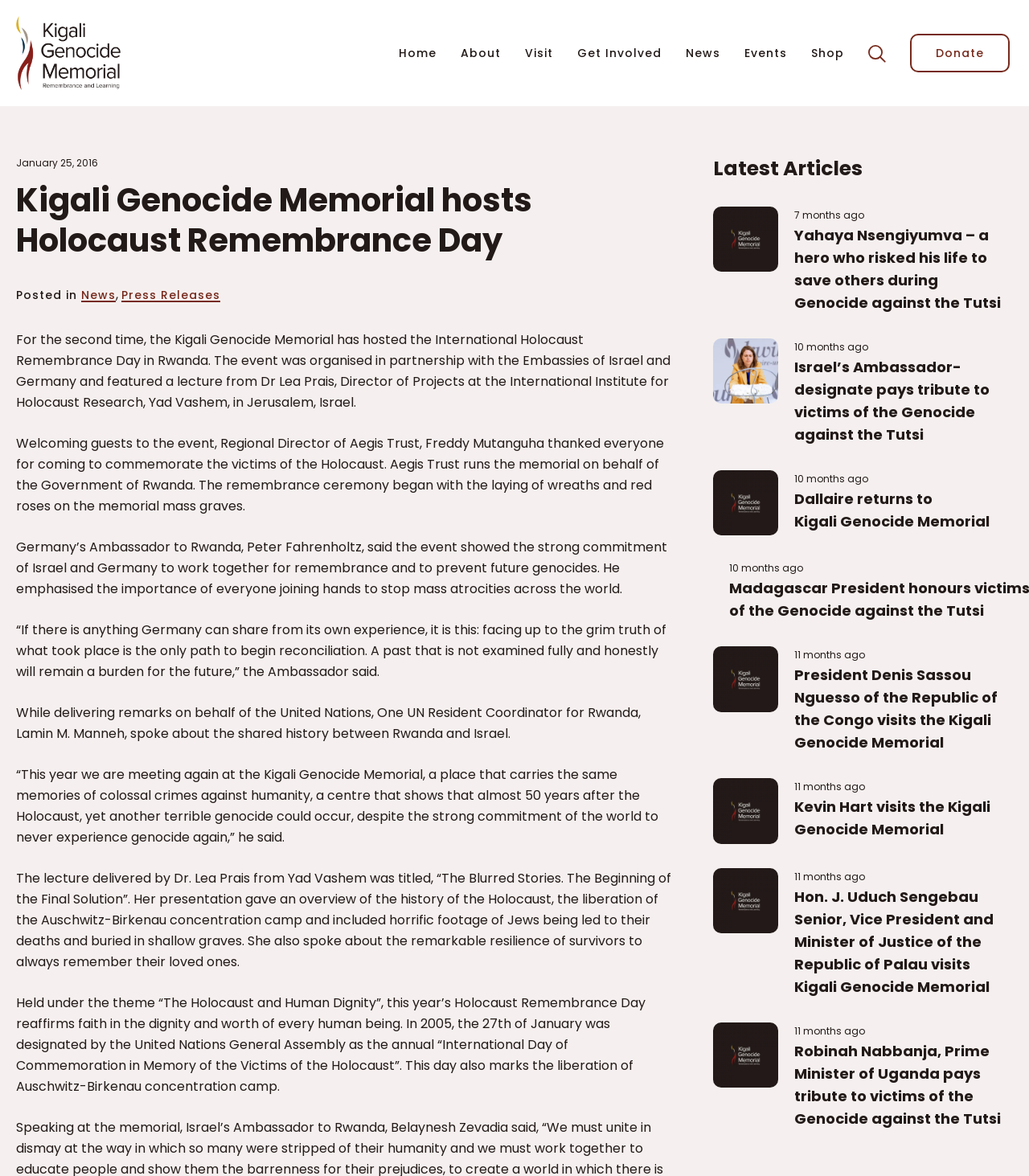Find the bounding box coordinates of the clickable area required to complete the following action: "Search for something".

[0.844, 0.036, 0.861, 0.054]